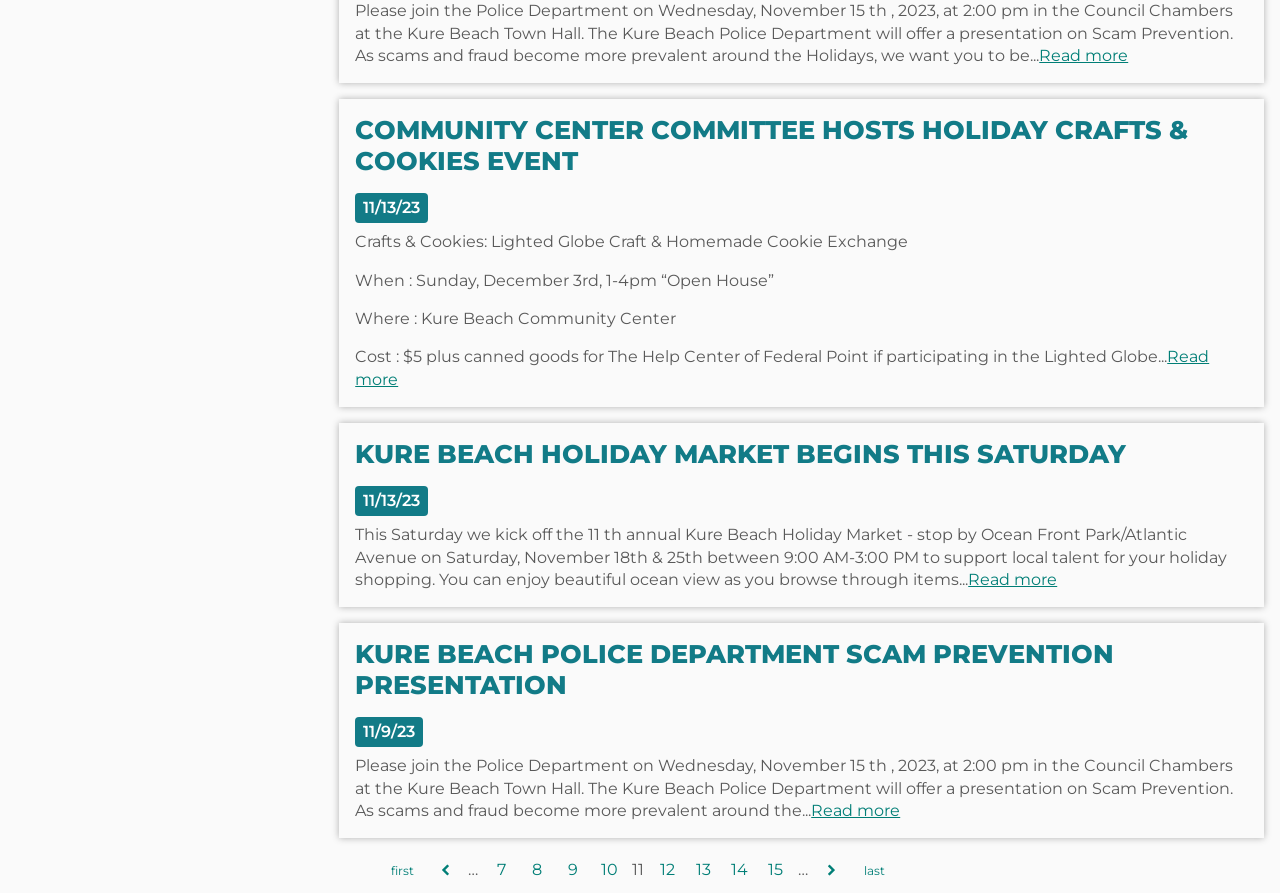Please specify the bounding box coordinates for the clickable region that will help you carry out the instruction: "Learn more about Kure Beach Holiday Market".

[0.756, 0.638, 0.826, 0.66]